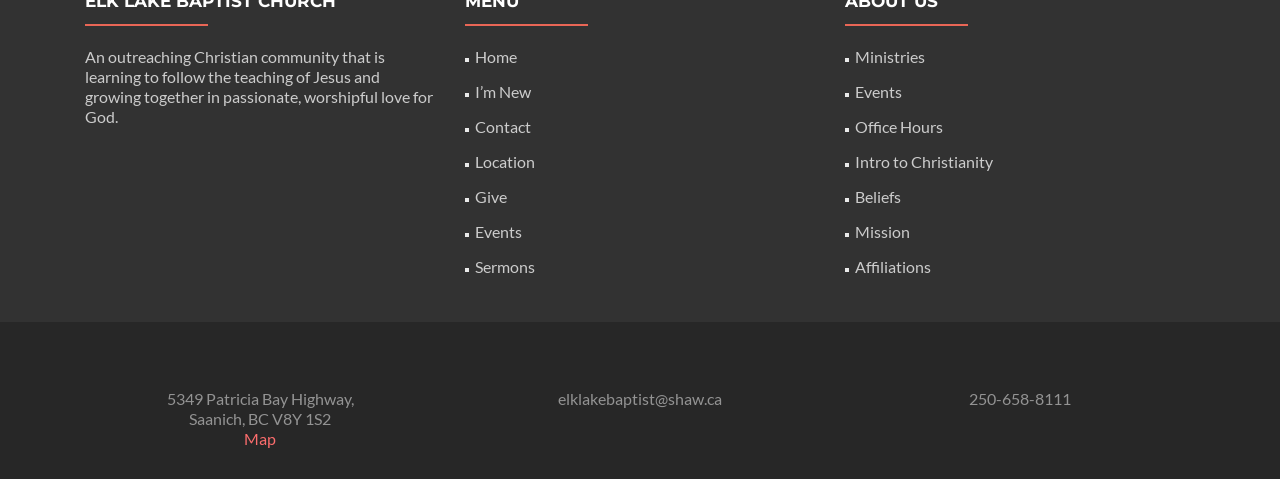What is the address of the Christian community?
Observe the image and answer the question with a one-word or short phrase response.

5349 Patricia Bay Highway, Saanich, BC V8Y 1S2